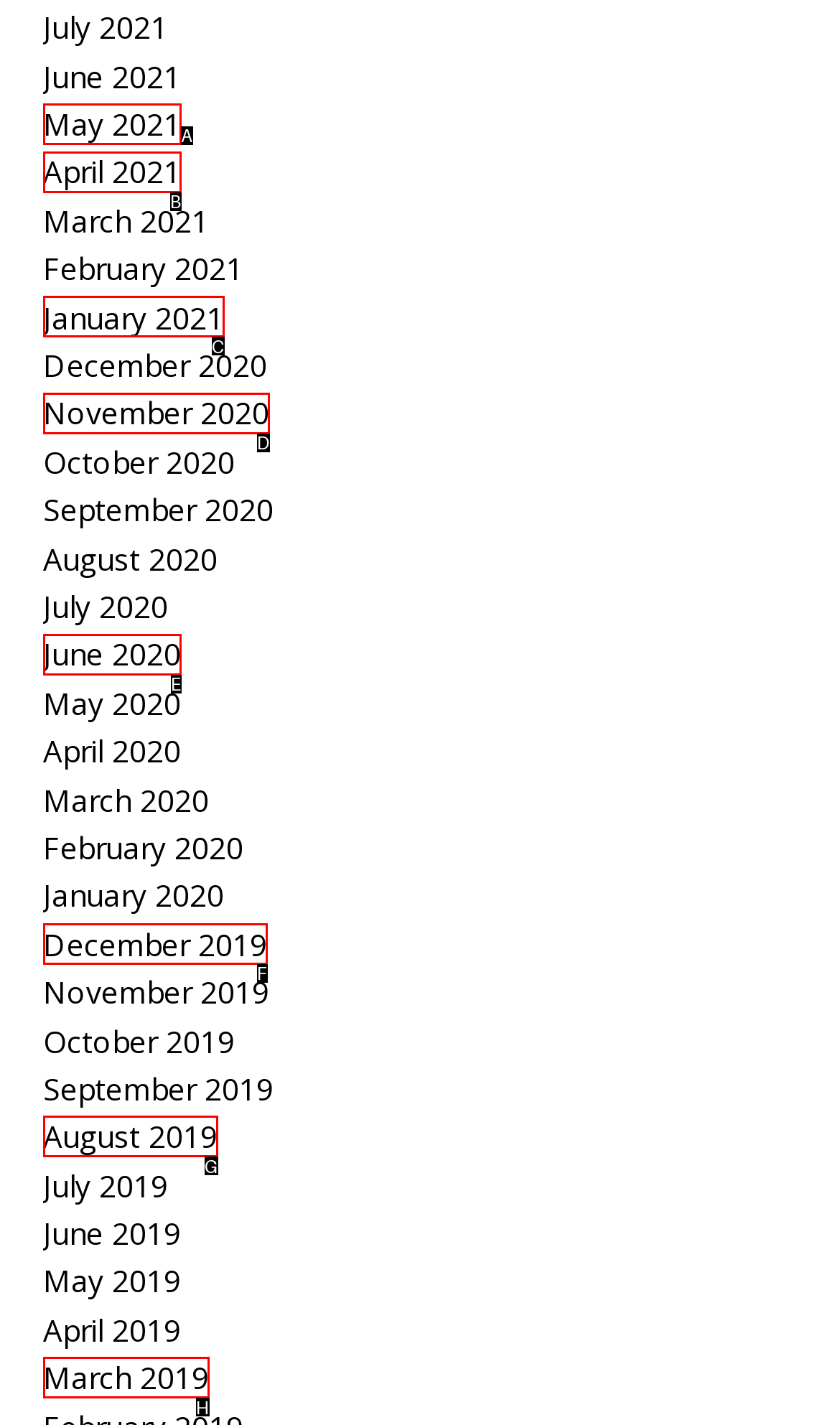Using the element description: August 2019, select the HTML element that matches best. Answer with the letter of your choice.

G